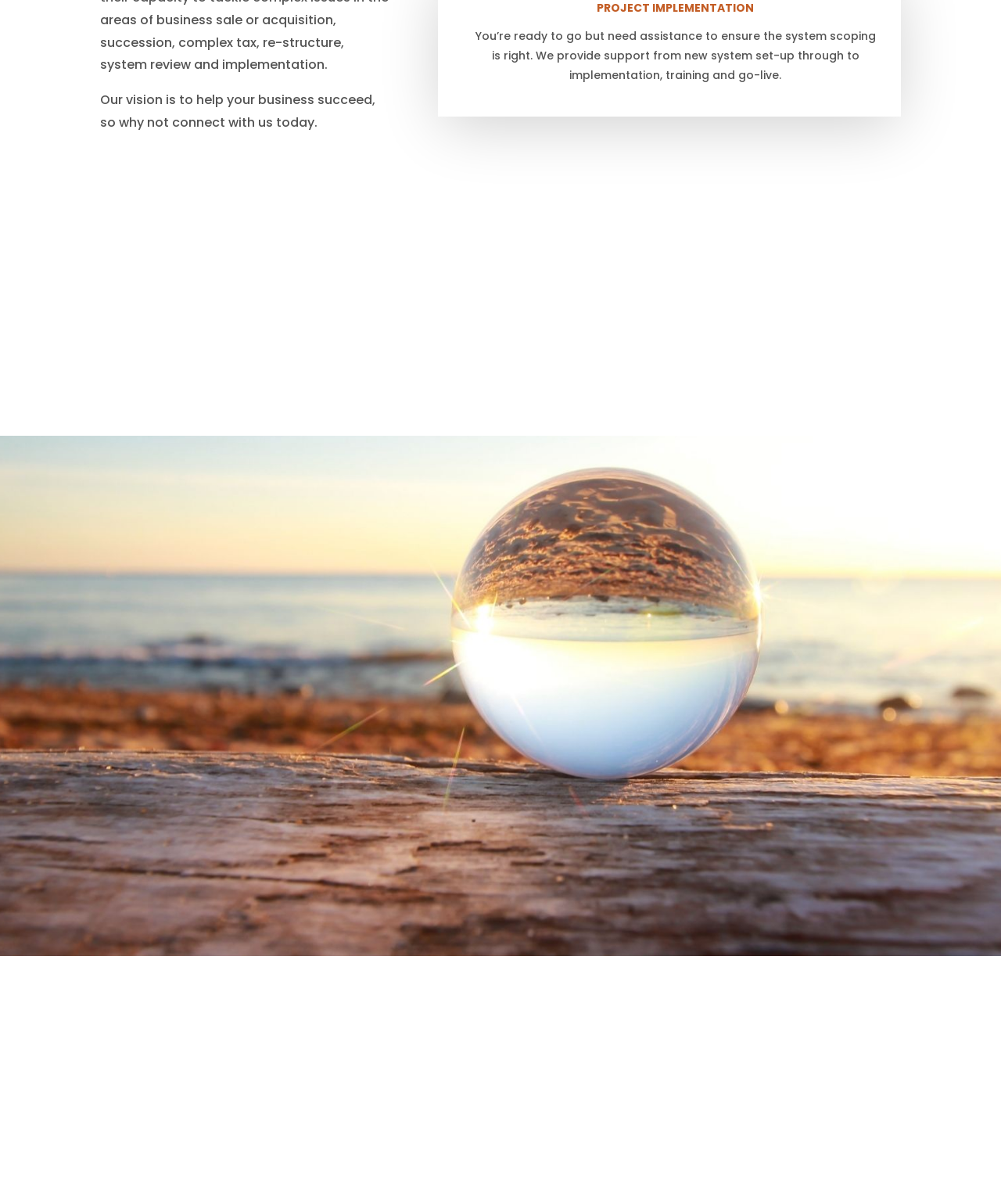Please identify the bounding box coordinates of the clickable area that will fulfill the following instruction: "View terms and conditions". The coordinates should be in the format of four float numbers between 0 and 1, i.e., [left, top, right, bottom].

[0.694, 0.946, 0.776, 0.956]